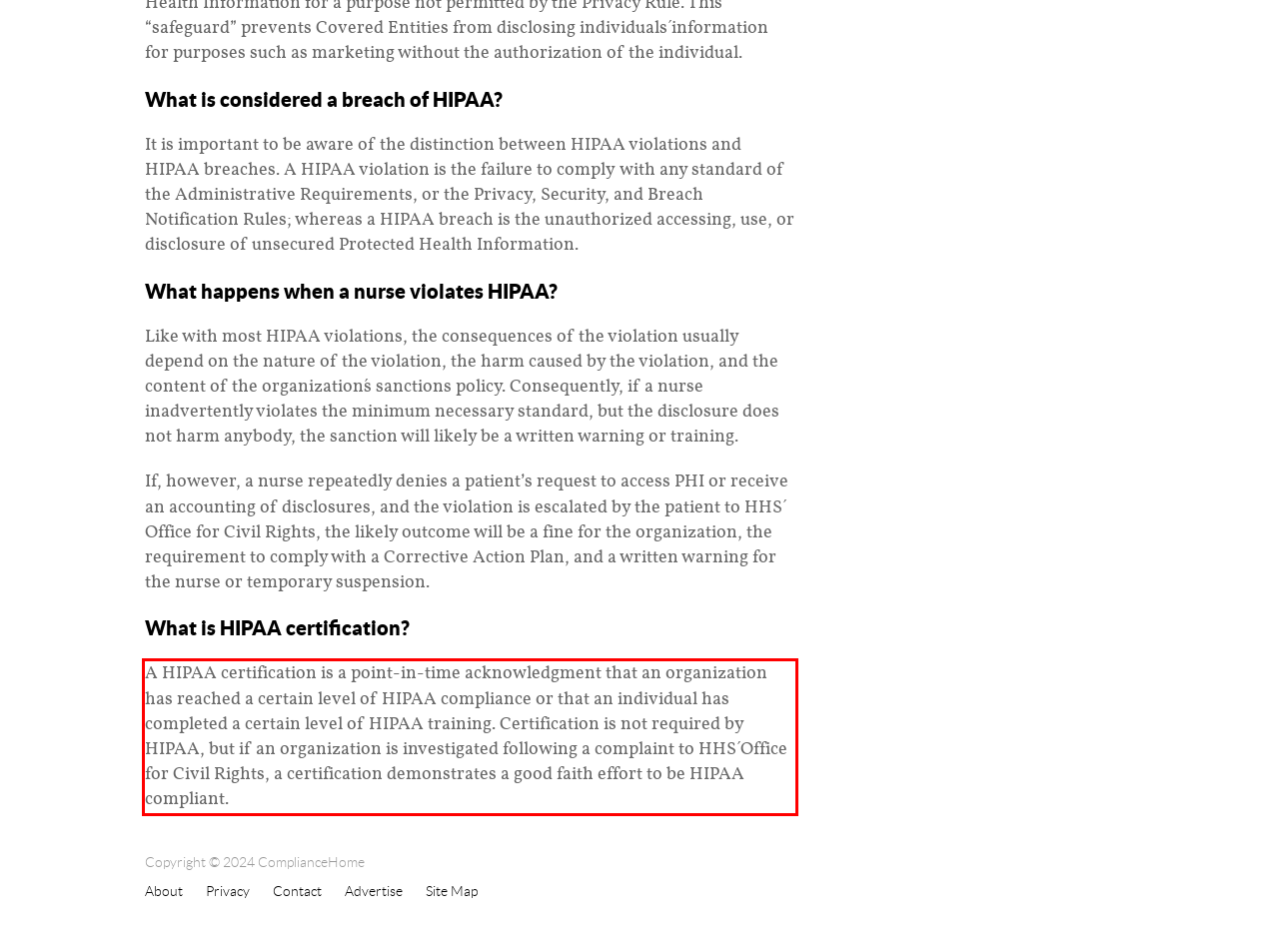Within the screenshot of the webpage, locate the red bounding box and use OCR to identify and provide the text content inside it.

A HIPAA certification is a point-in-time acknowledgment that an organization has reached a certain level of HIPAA compliance or that an individual has completed a certain level of HIPAA training. Certification is not required by HIPAA, but if an organization is investigated following a complaint to HHS´ Office for Civil Rights, a certification demonstrates a good faith effort to be HIPAA compliant.